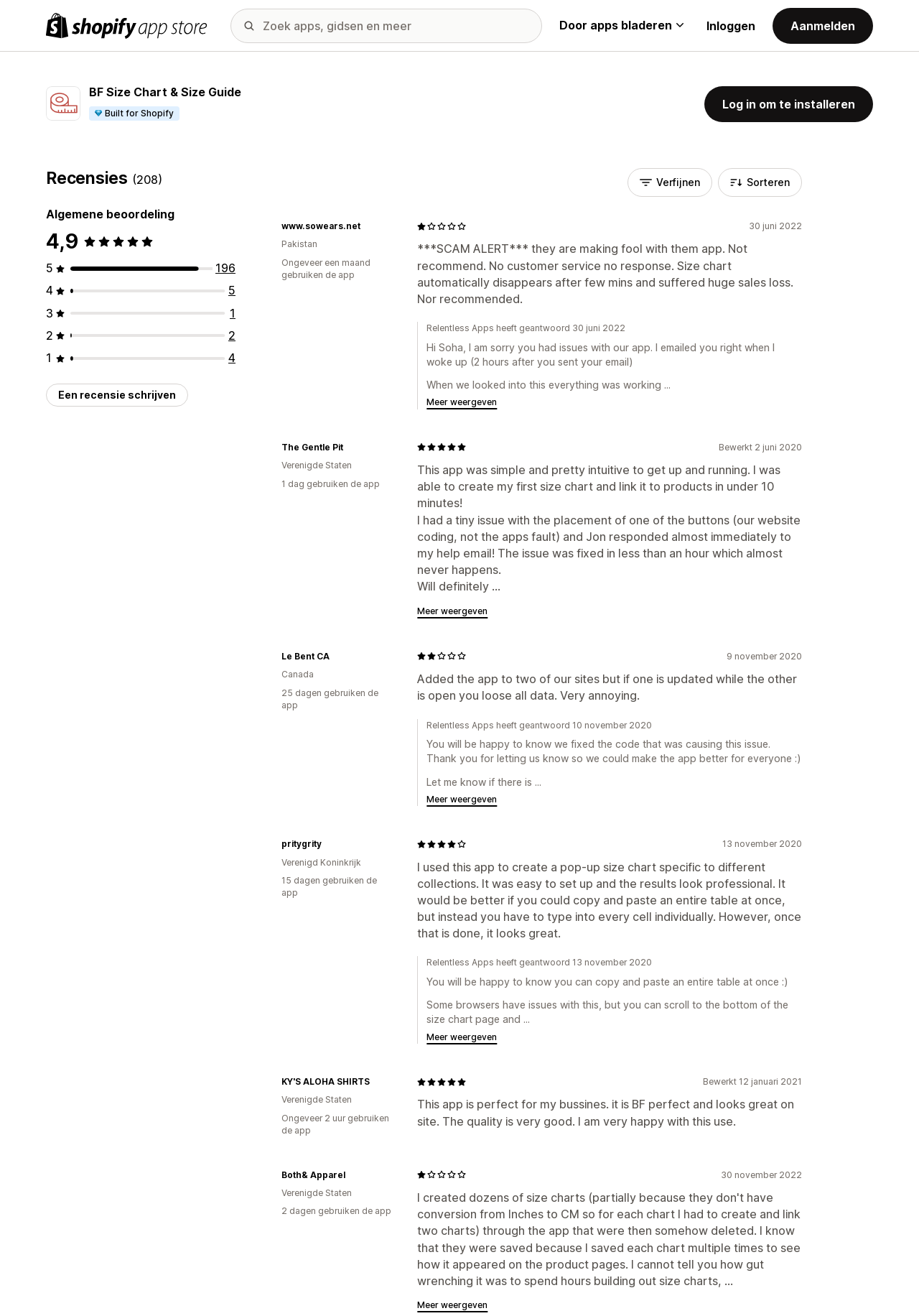What is the name of the app?
Kindly give a detailed and elaborate answer to the question.

I determined the answer by looking at the heading of the webpage, where it says 'BF Size Chart & Size Guide'.